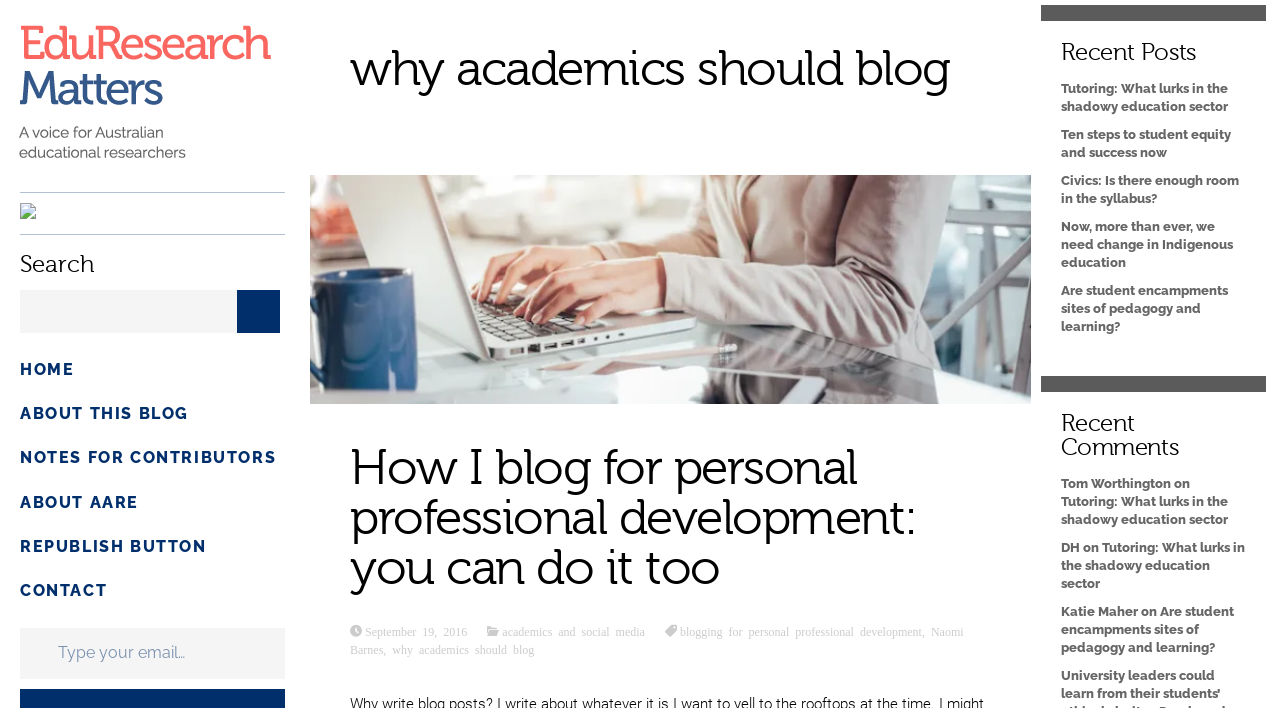Who wrote the blog post 'Are student encampments sites of pedagogy and learning?'?
Provide a concise answer using a single word or phrase based on the image.

Naomi Barnes